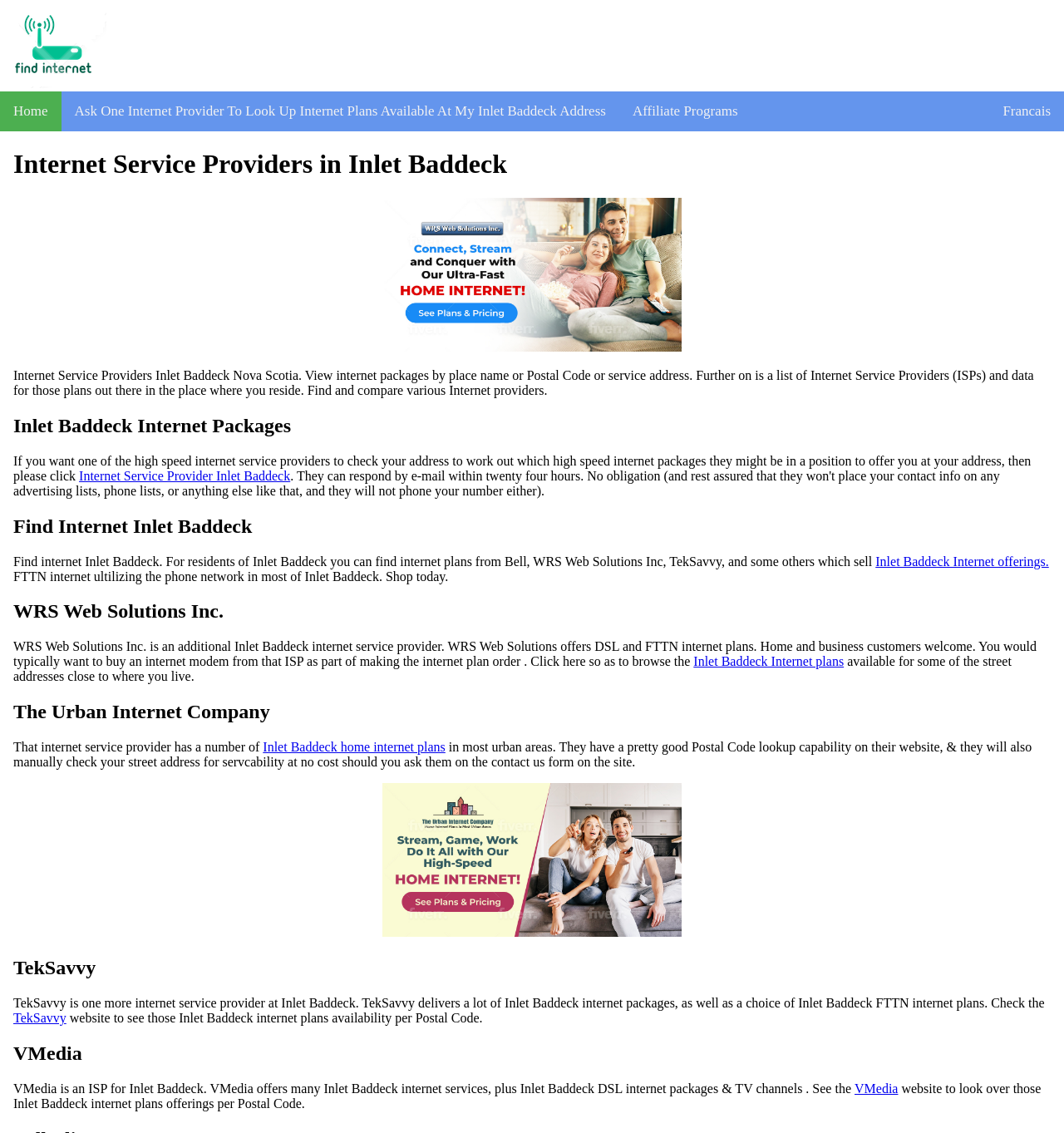Could you highlight the region that needs to be clicked to execute the instruction: "Click on 'Home'"?

[0.0, 0.081, 0.057, 0.116]